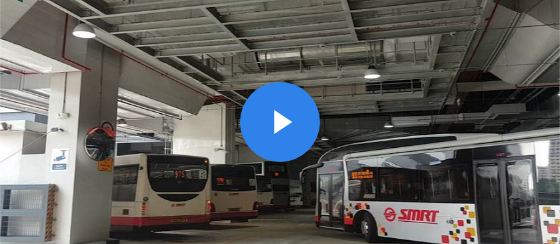What is the purpose of the Eaglevision Traffic Management System?
Respond with a short answer, either a single word or a phrase, based on the image.

Enhance safety and operational awareness